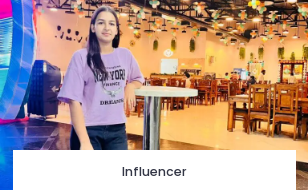What is the title above the woman?
Using the image, provide a detailed and thorough answer to the question.

The image composition includes a bold title above the woman, which reads 'Influencer', highlighting her identity and role in shaping trends and engaging with audiences in the social media landscape.